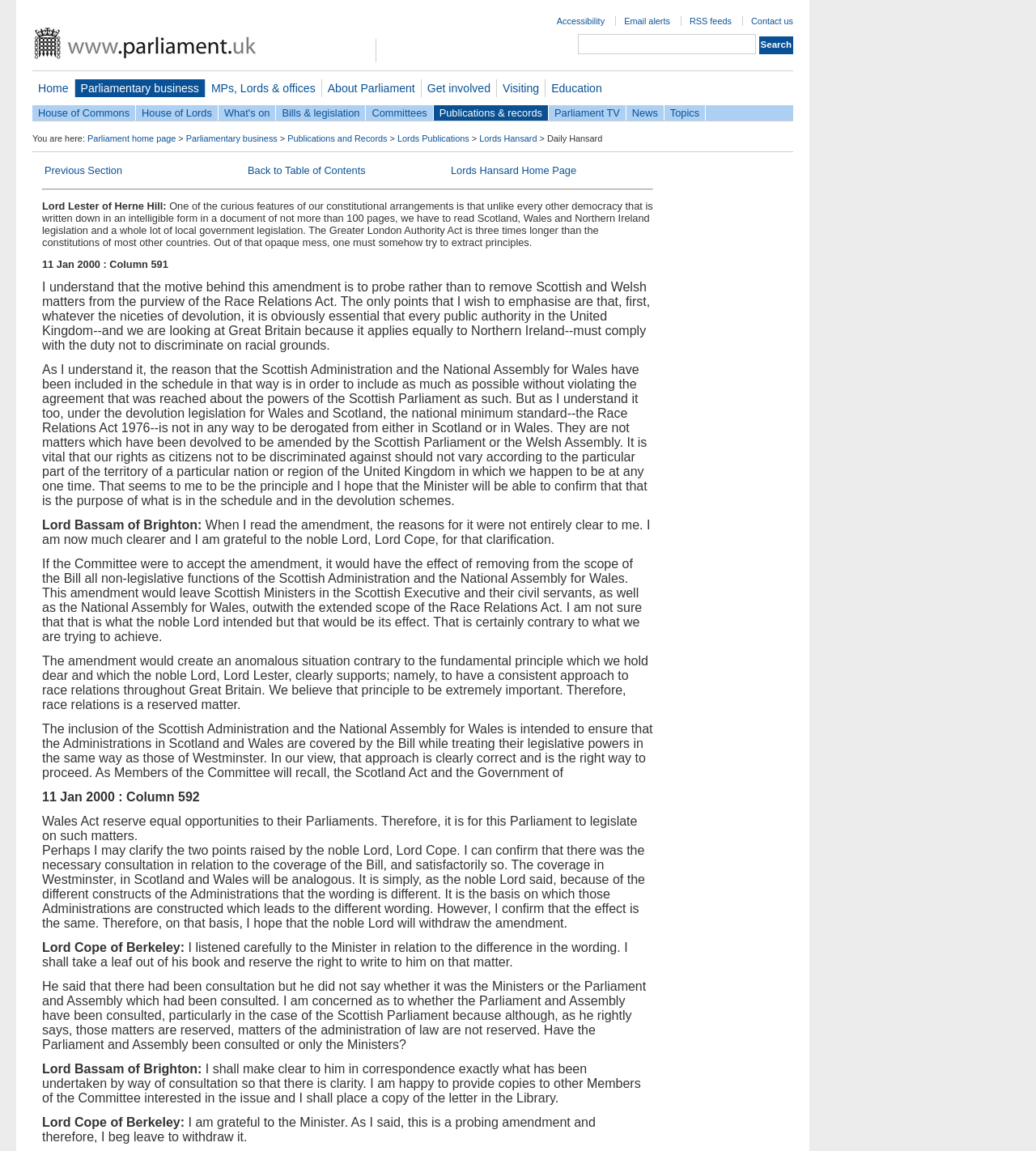Use a single word or phrase to answer the question: 
What is the principle supported by Lord Lester?

Consistent approach to race relations